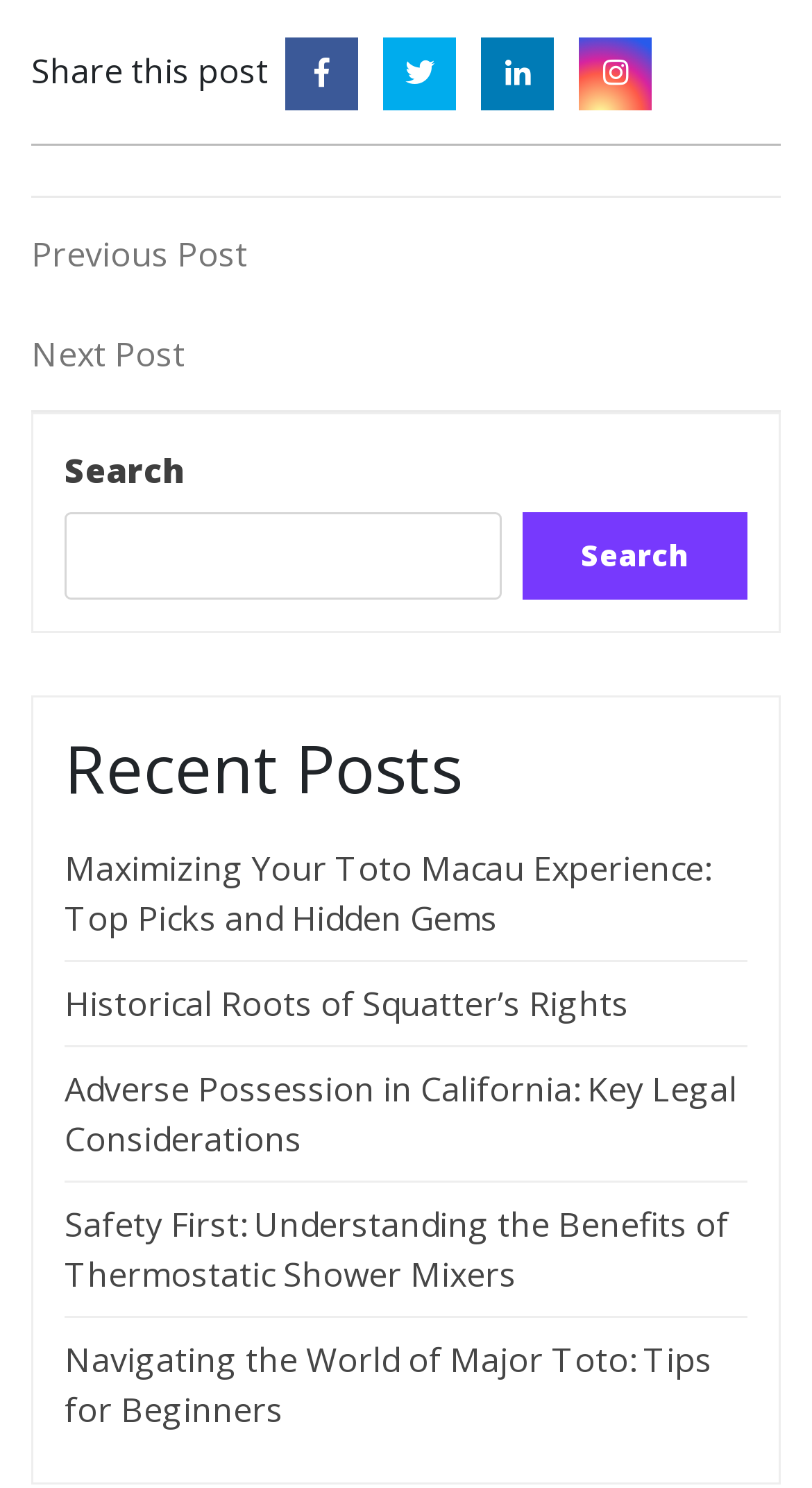How many recent posts are listed?
Answer the question with a single word or phrase by looking at the picture.

5